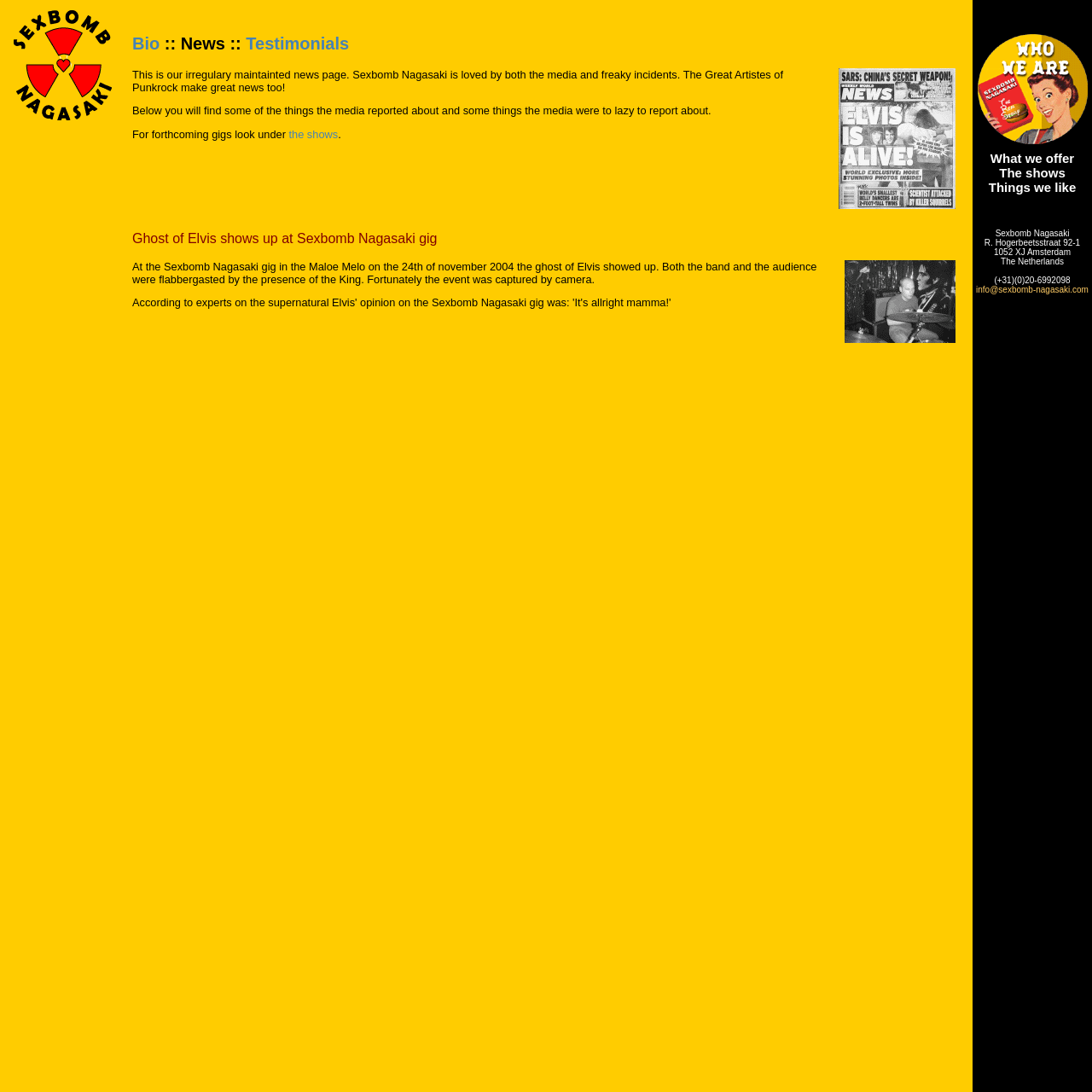What is the name of the punkrock artist?
Using the image as a reference, give an elaborate response to the question.

I found the answer by looking at the root element's description, which is 'Sexbomb Nagasaki, the great artistes of punkrock'. The name of the punkrock artist is mentioned as 'Sexbomb Nagasaki'.